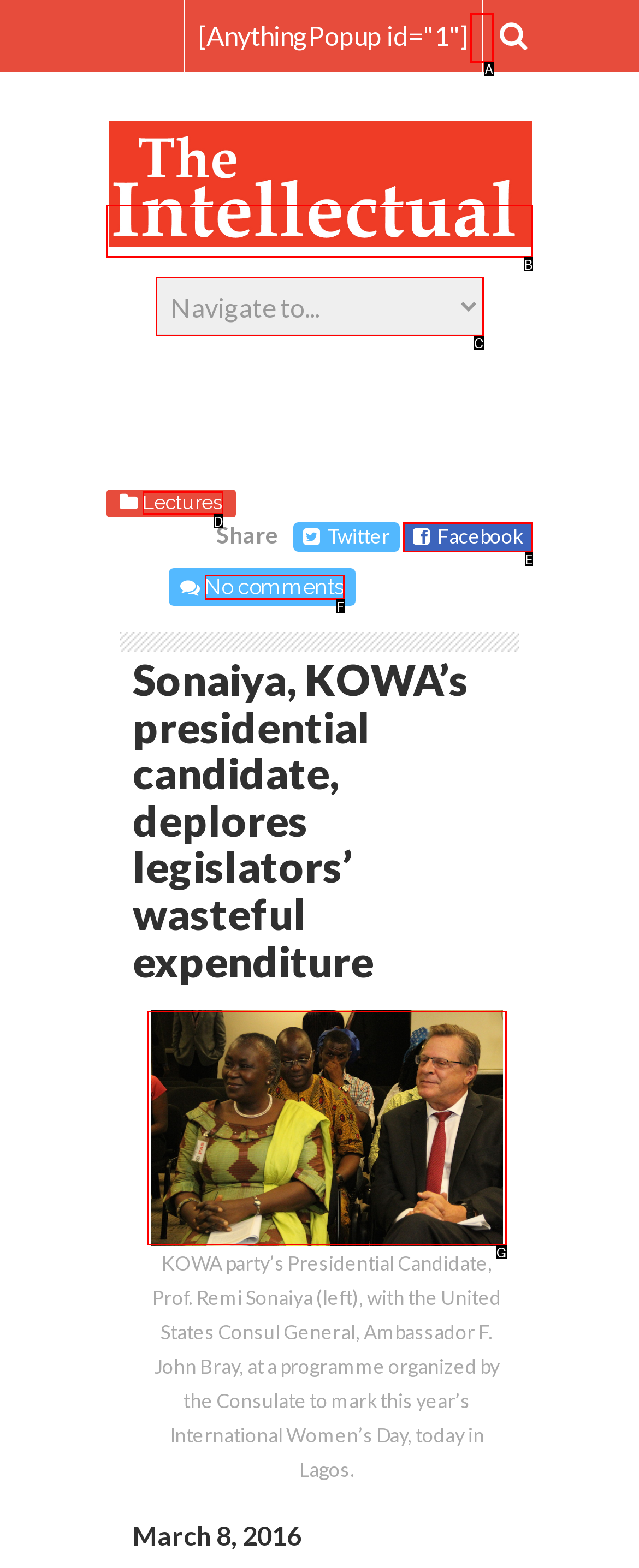Based on the description: name="s" placeholder="Search"
Select the letter of the corresponding UI element from the choices provided.

A